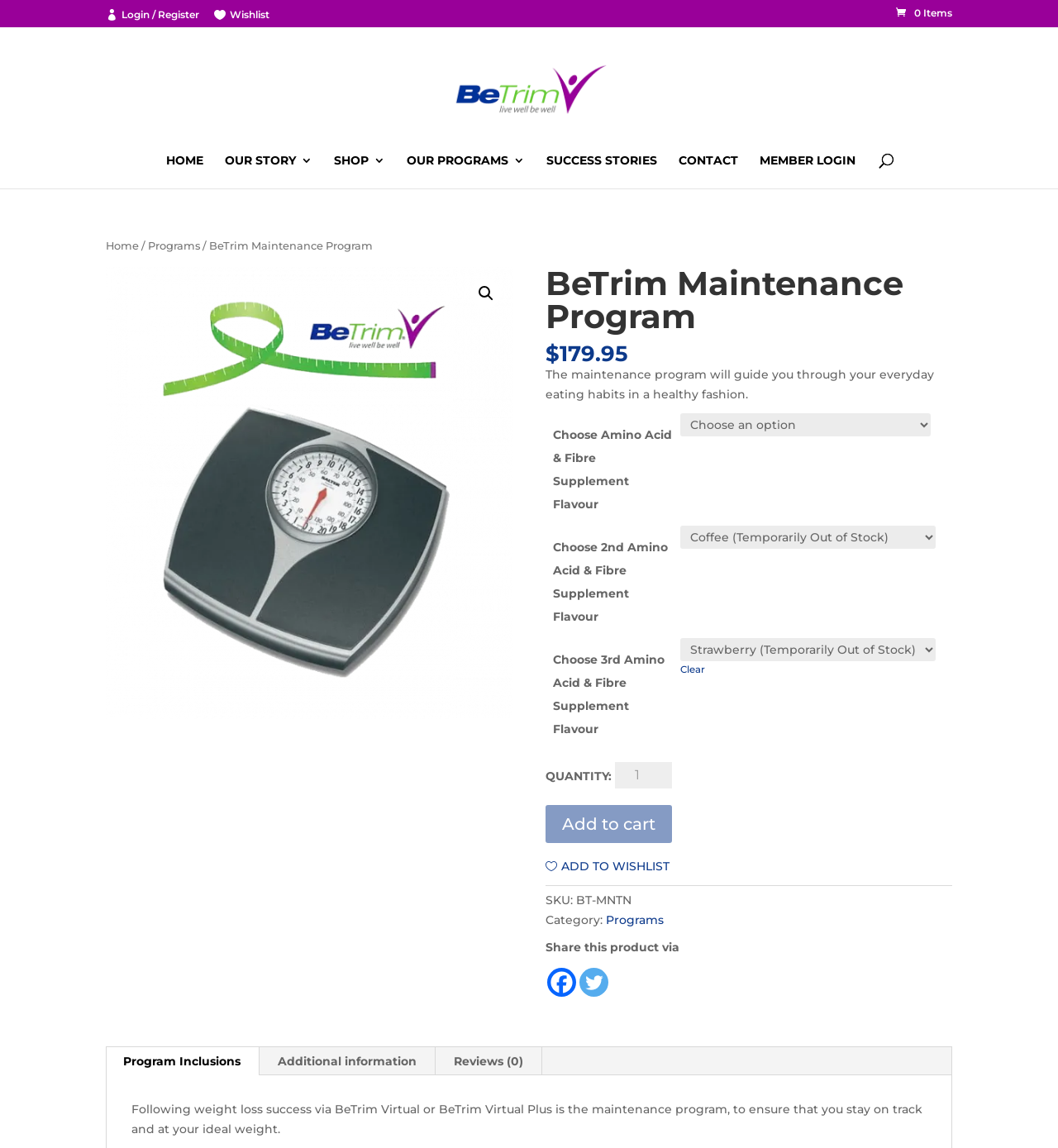How many tabs are there in the tablist?
Please give a well-detailed answer to the question.

I found the answer by looking at the tablist element which contains three tab elements, namely 'Program Inclusions', 'Additional information', and 'Reviews (0)', indicating that there are three tabs in total.